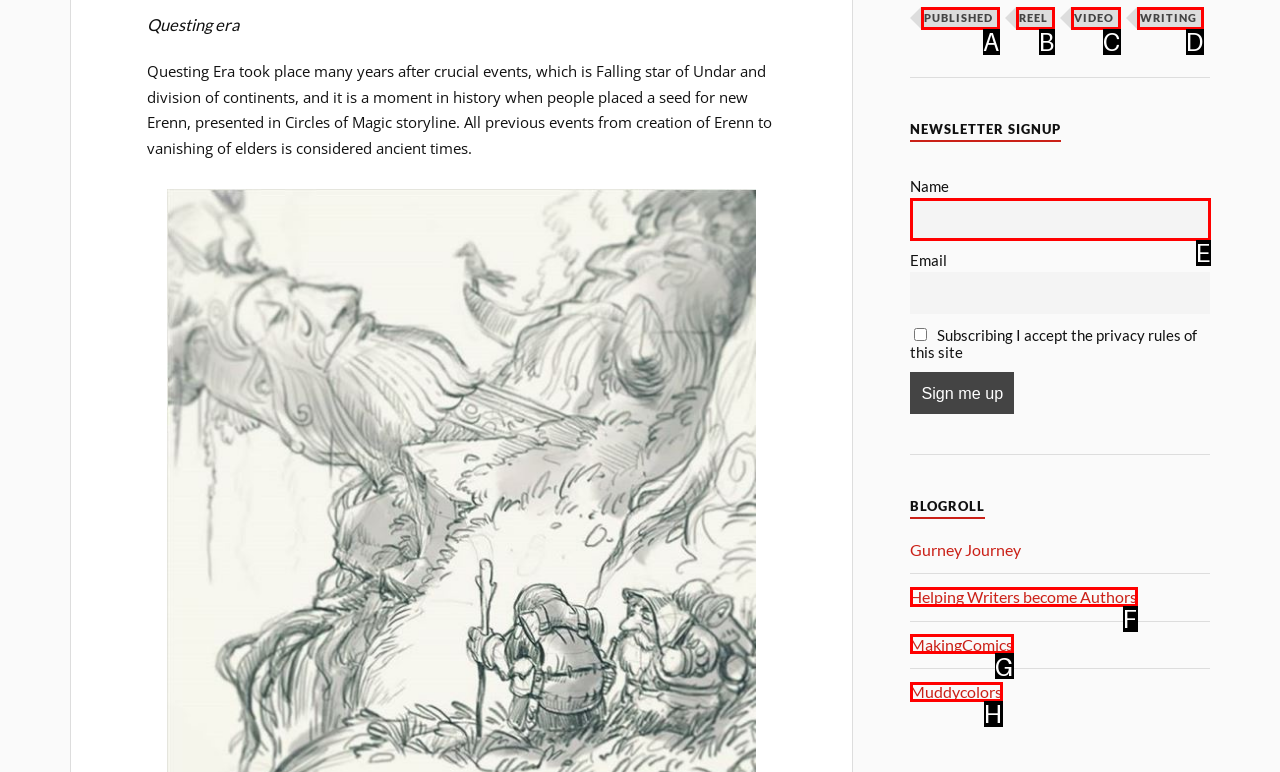Which HTML element matches the description: video?
Reply with the letter of the correct choice.

C